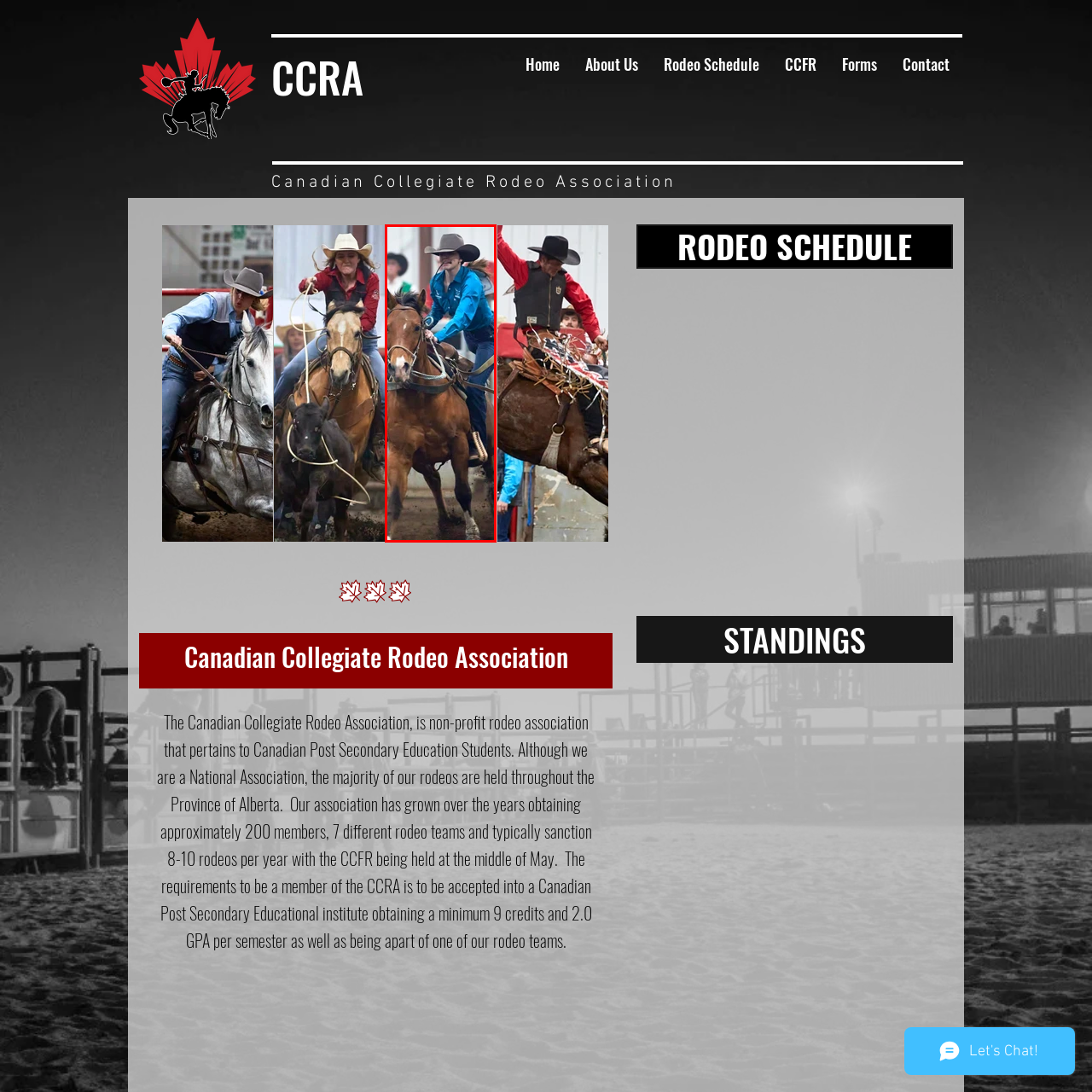Analyze the image surrounded by the red outline and answer the ensuing question with as much detail as possible based on the image:
What is the color of the horse?

The horse's strong physique is evident in the image, and its brown color is clearly visible, which is a common color for horses participating in rodeo events.